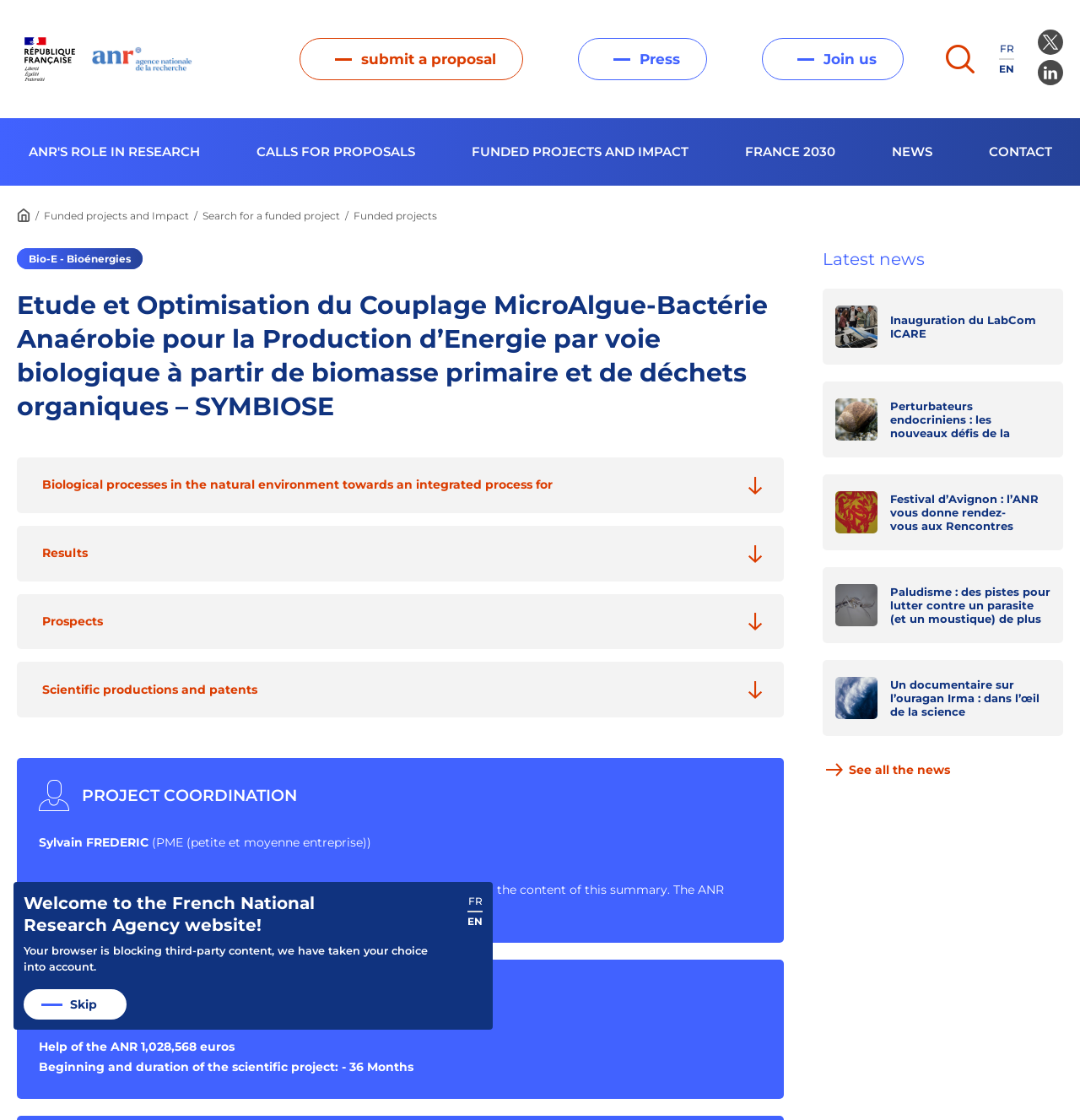Locate the bounding box coordinates of the element that needs to be clicked to carry out the instruction: "View help". The coordinates should be given as four float numbers ranging from 0 to 1, i.e., [left, top, right, bottom].

None